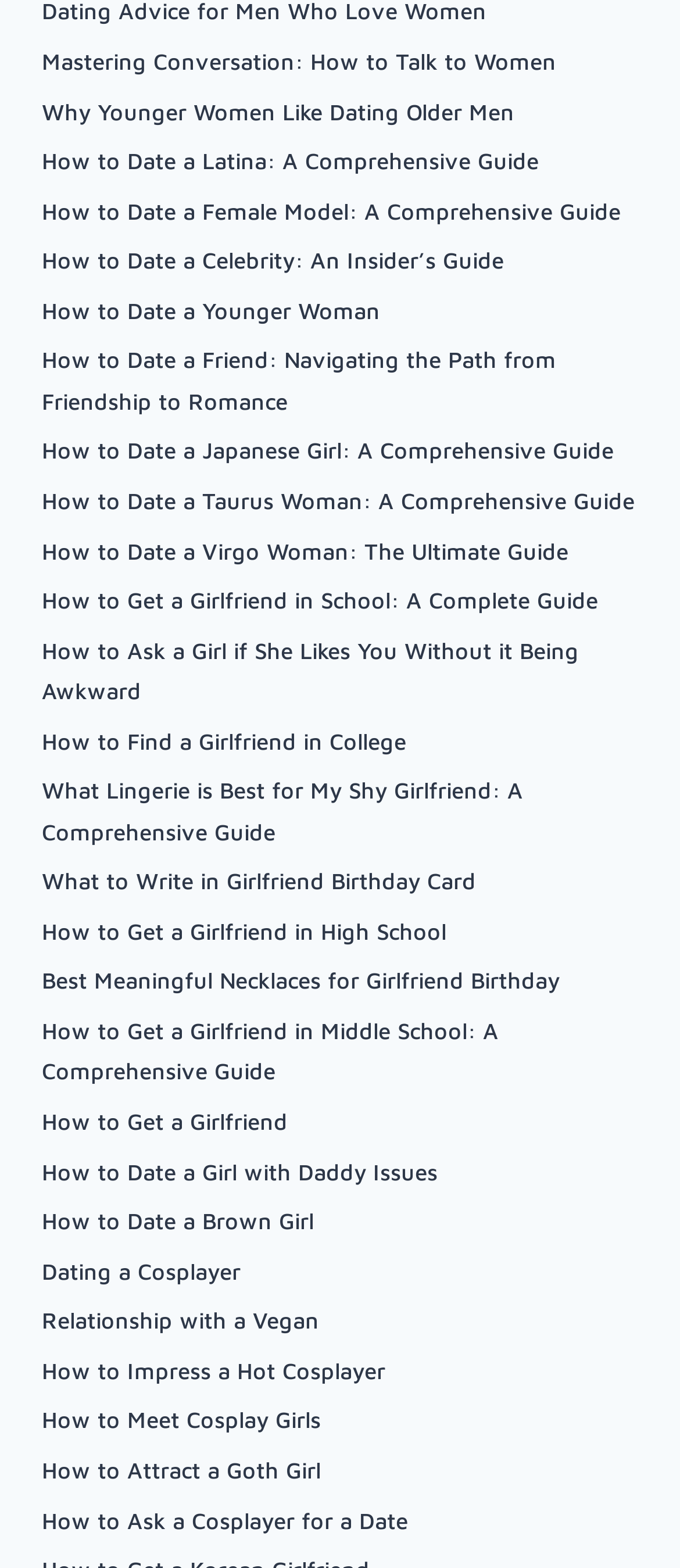Bounding box coordinates must be specified in the format (top-left x, top-left y, bottom-right x, bottom-right y). All values should be floating point numbers between 0 and 1. What are the bounding box coordinates of the UI element described as: Dating a Cosplayer

[0.062, 0.801, 0.354, 0.819]